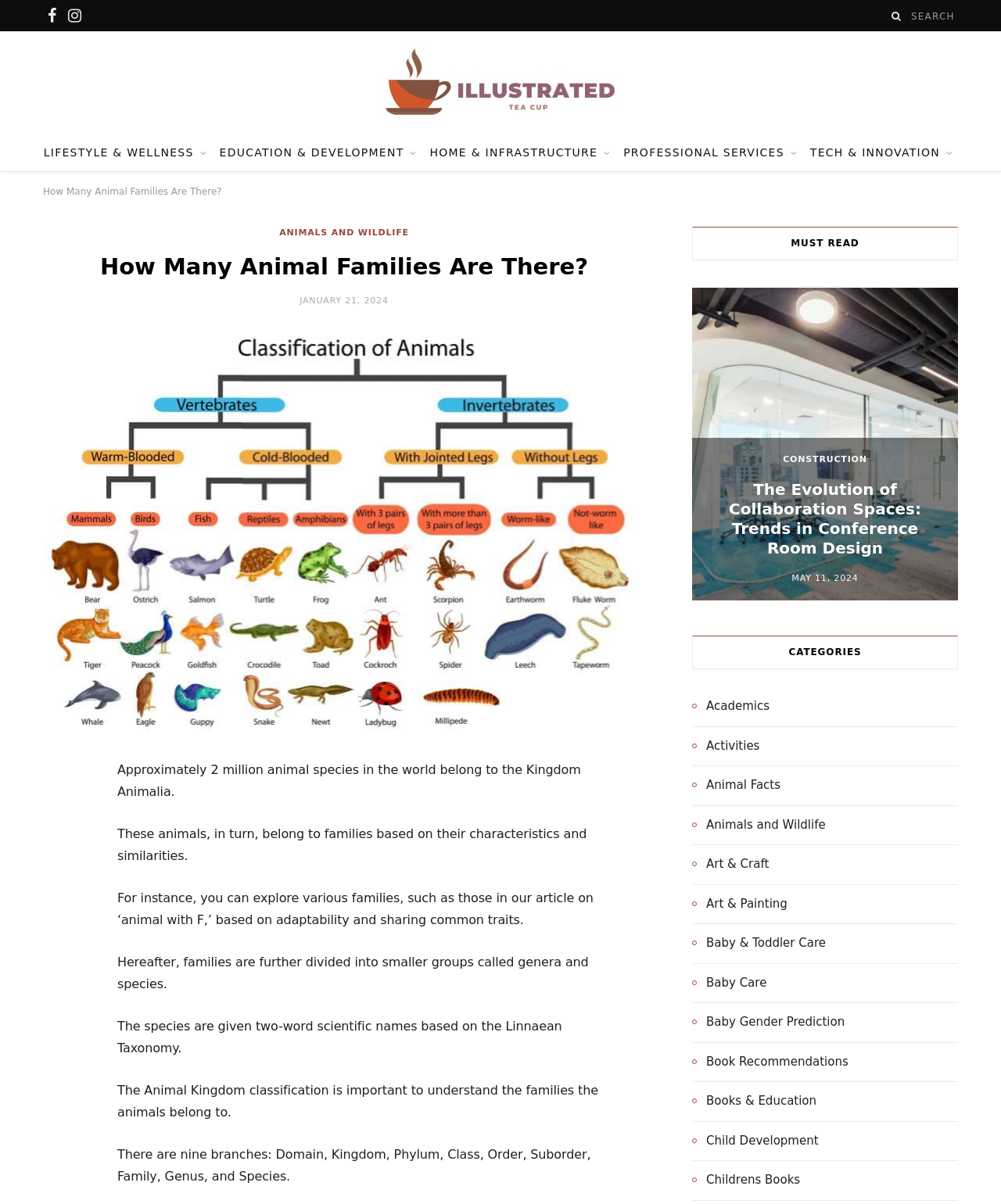Please find and generate the text of the main header of the webpage.

How Many Animal Families Are There?